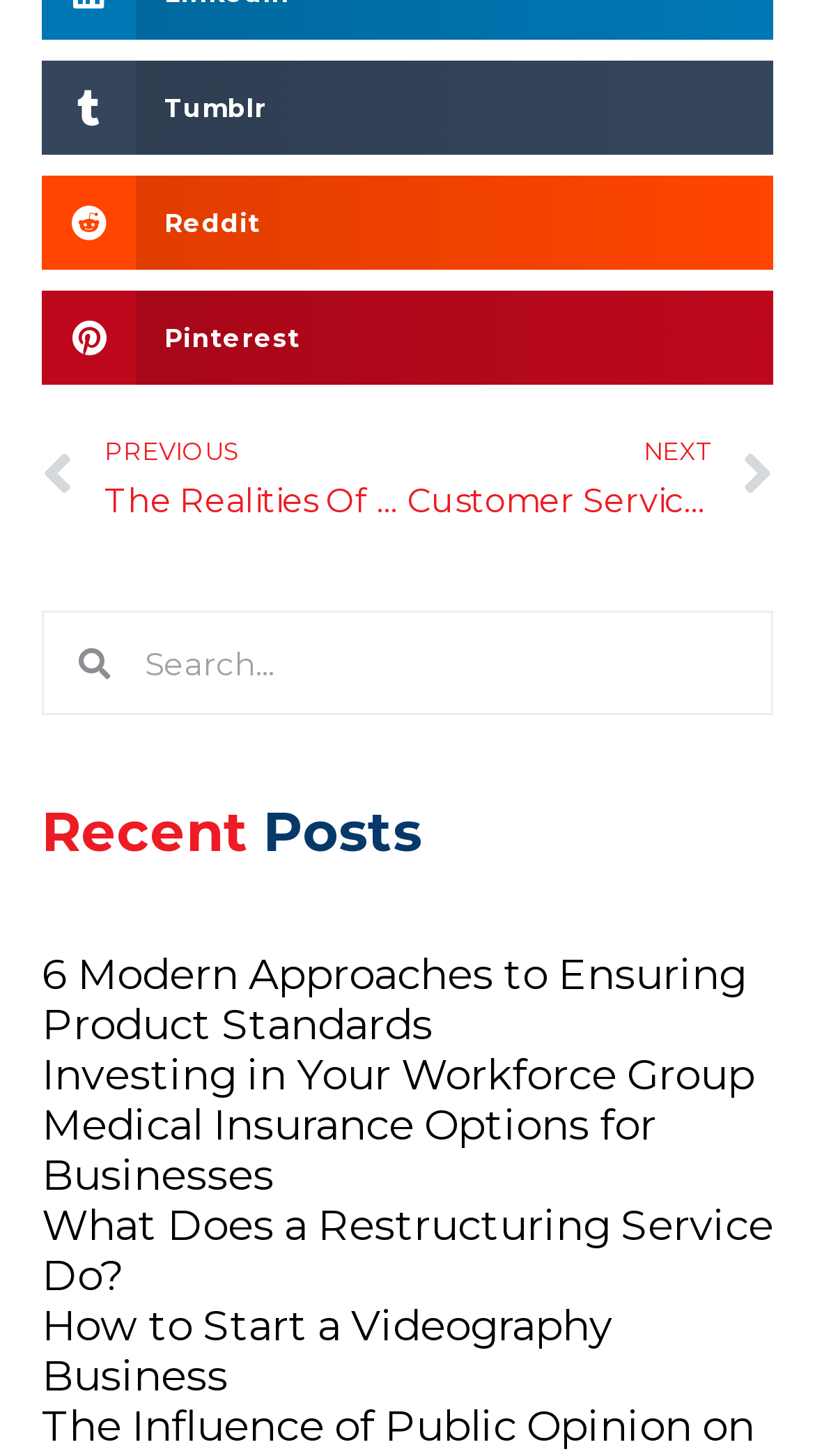Identify the bounding box coordinates for the UI element described as follows: Tumblr. Use the format (top-left x, top-left y, bottom-right x, bottom-right y) and ensure all values are floating point numbers between 0 and 1.

[0.051, 0.042, 0.949, 0.106]